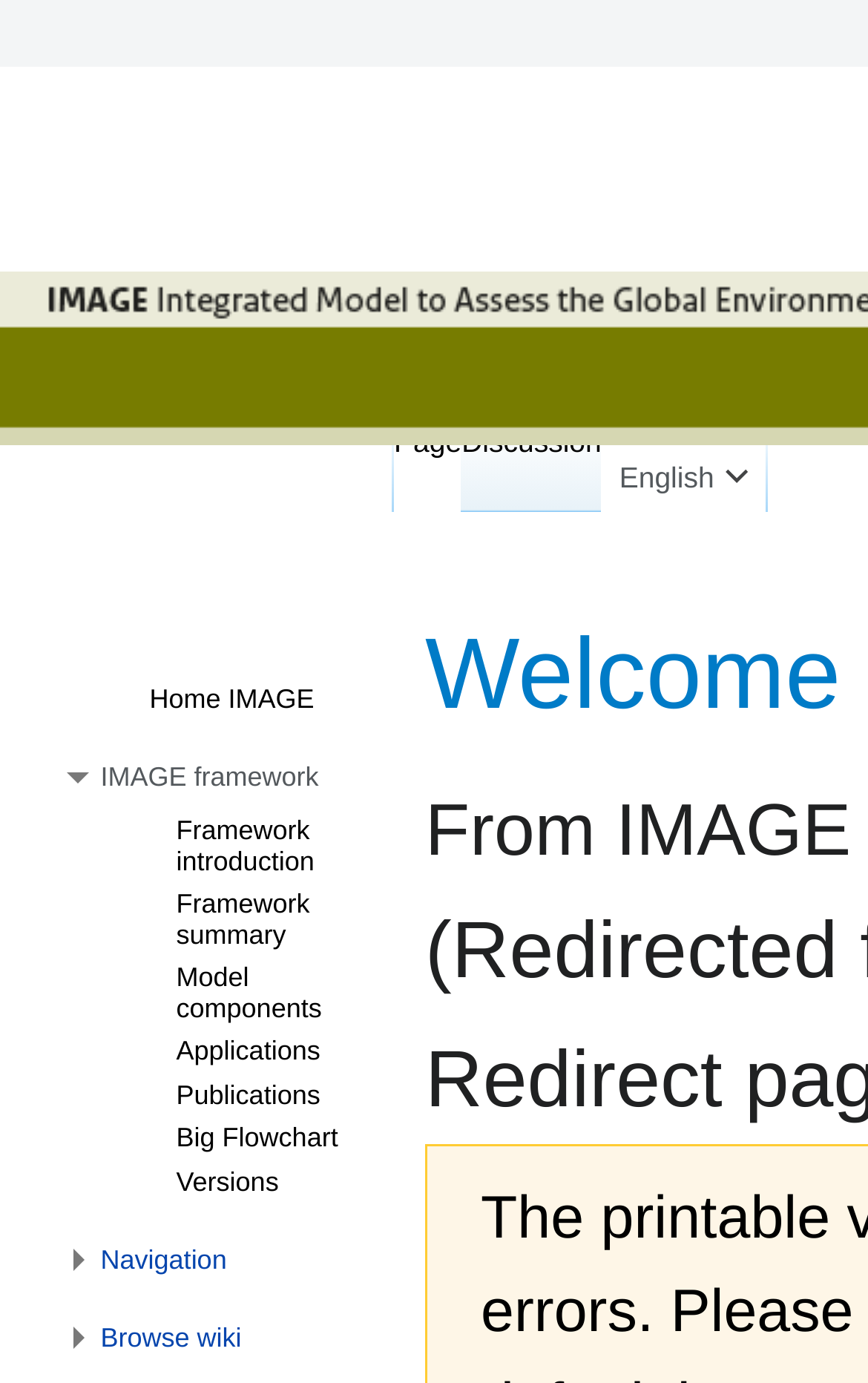How many links are there under 'IMAGE framework'?
Please use the image to deliver a detailed and complete answer.

I counted the number of links under the 'IMAGE framework' navigation section. I found seven links: 'Framework introduction', 'Framework summary', 'Model components', 'Applications', 'Publications', 'Big Flowchart', and 'Versions'.